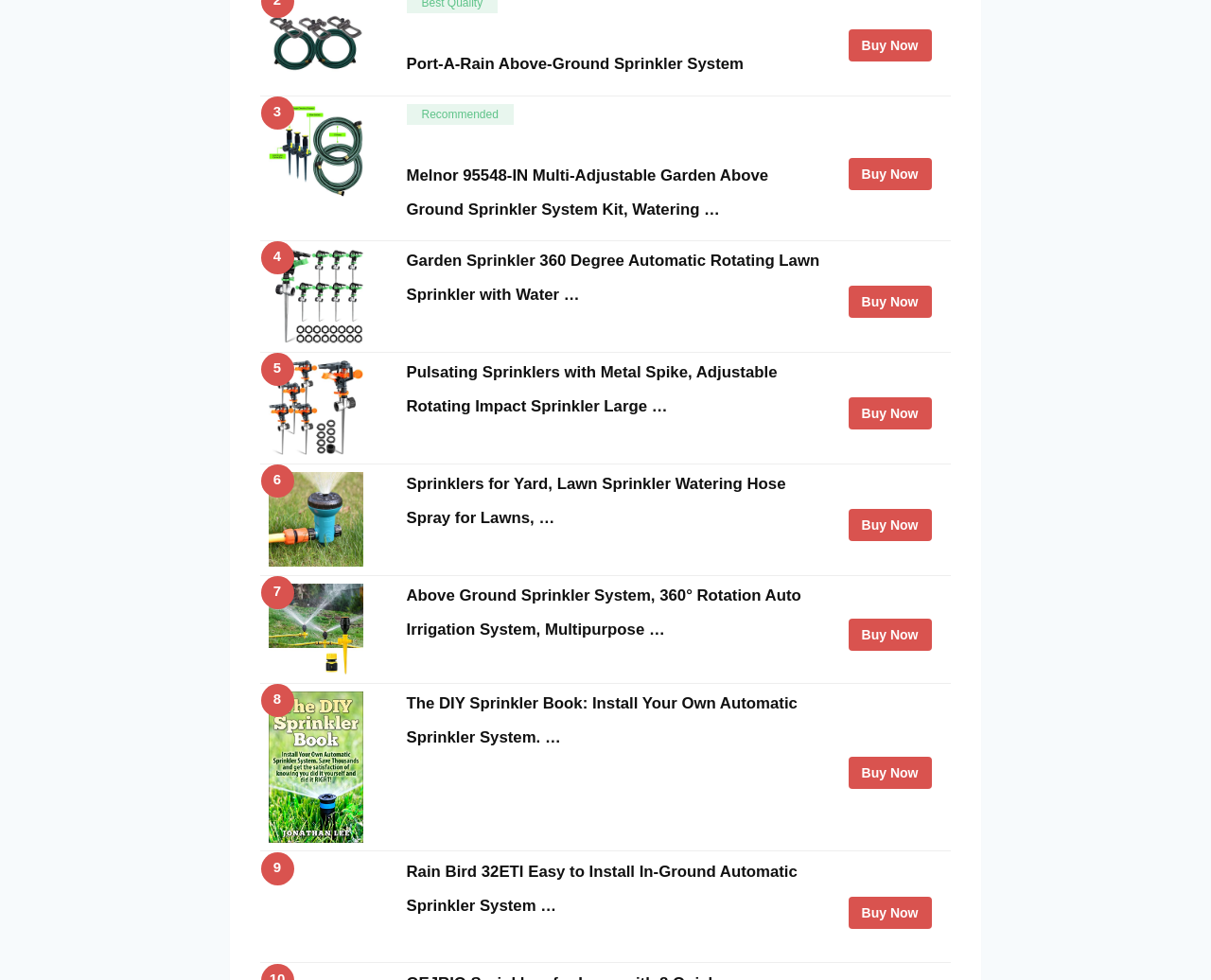Please provide a comprehensive answer to the question below using the information from the image: What is the name of the above-ground sprinkler system?

The question is asking for the name of the above-ground sprinkler system. By looking at the webpage, we can see that the heading 'Port-A-Rain Above-Ground Sprinkler System' is present at the top of the page, which suggests that Port-A-Rain is the name of the above-ground sprinkler system.